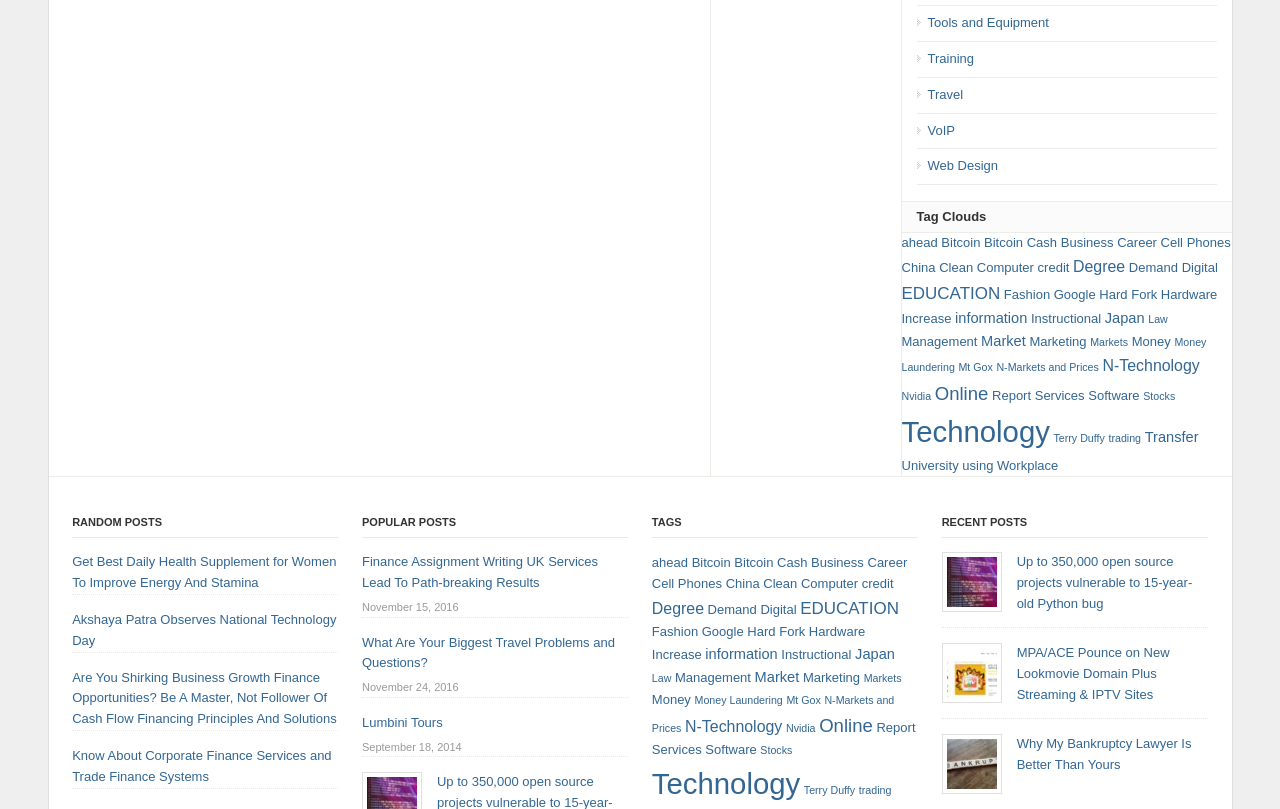What is the title of the section that contains 'Get Best Daily Health Supplement for Women To Improve Energy And Stamina'?
Answer the question based on the image using a single word or a brief phrase.

RANDOM POSTS